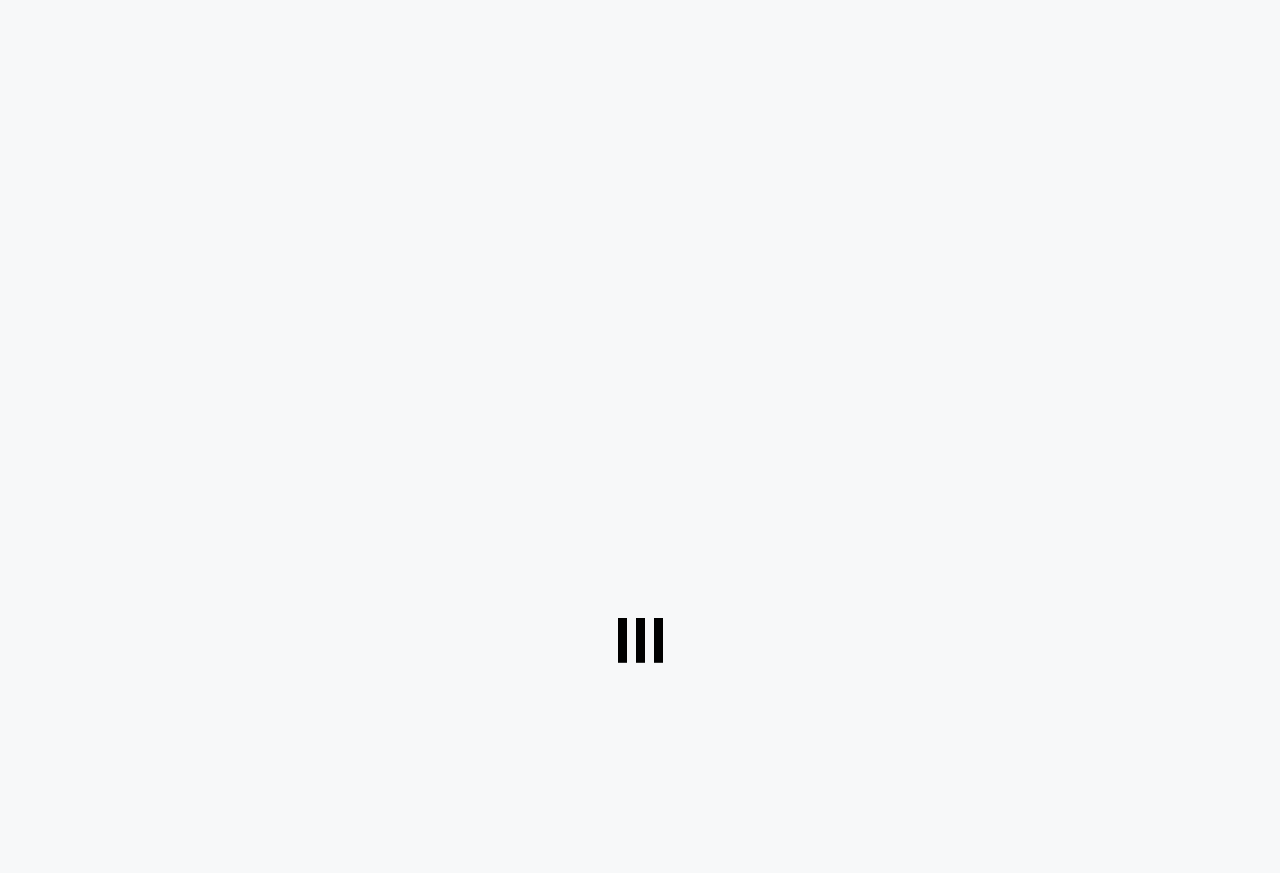Create a full and detailed caption for the entire webpage.

This webpage is about premium rectangle box mockups that can be downloaded for free, along with resources for learning Adobe Photoshop and Illustrator. 

At the top left, there is a "Flash News" section. Next to it, there are several small images with corresponding links, including "LOGO MOCKUP DOWNLOAD FREE", "EARN MONEY ONLINE EASILY AT HOME", "WHAT IS LOGO DESIGN", and "Learn Adobe Illustrator – Day 1 – Easy Tutorial". 

Below these images, there are several links, including "Premium Assets", "Download For Free", "LEARN AND EARN", "MOCKUPS", "ADOBE ILLUSTRATOR", "MOTIVATION", "MARKETPLACE", and "PAID COURSES". These links are arranged horizontally, with "Premium Assets" and "Download For Free" on the left, and the others on the right.

On the top right, there is a small icon with a link. At the bottom of the page, there is a large iframe that takes up most of the width, labeled as an "Advertisement".